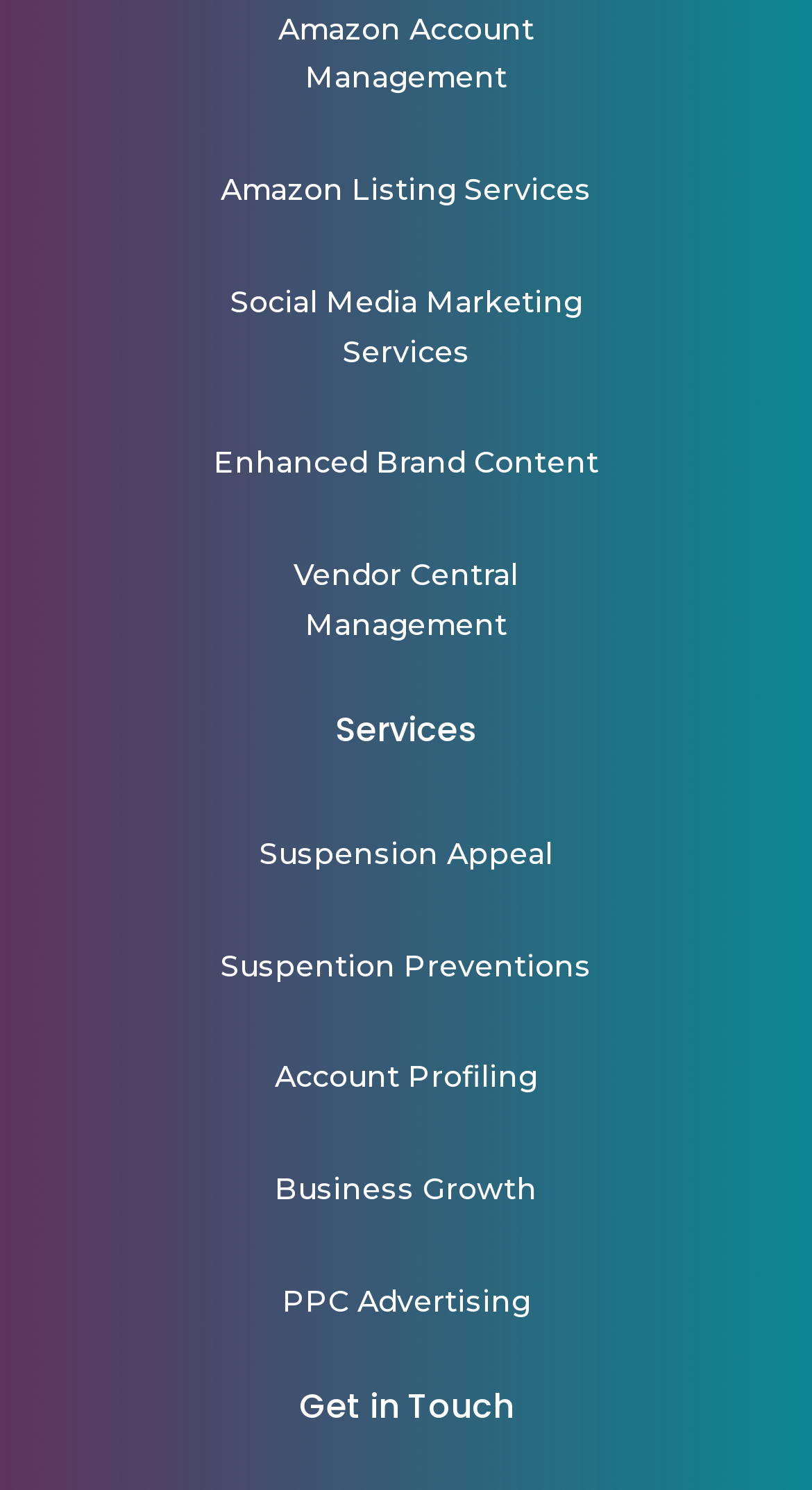Answer the question in a single word or phrase:
How many links are there under the 'Services' heading?

7